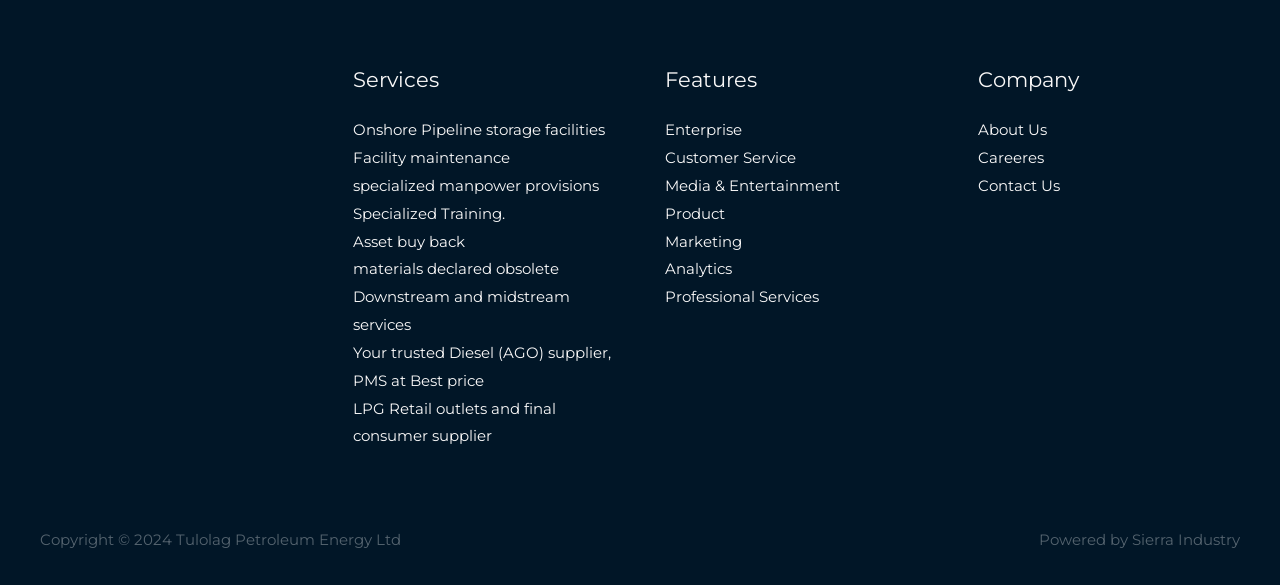Locate the bounding box of the UI element based on this description: "Enterprise". Provide four float numbers between 0 and 1 as [left, top, right, bottom].

[0.52, 0.205, 0.58, 0.238]